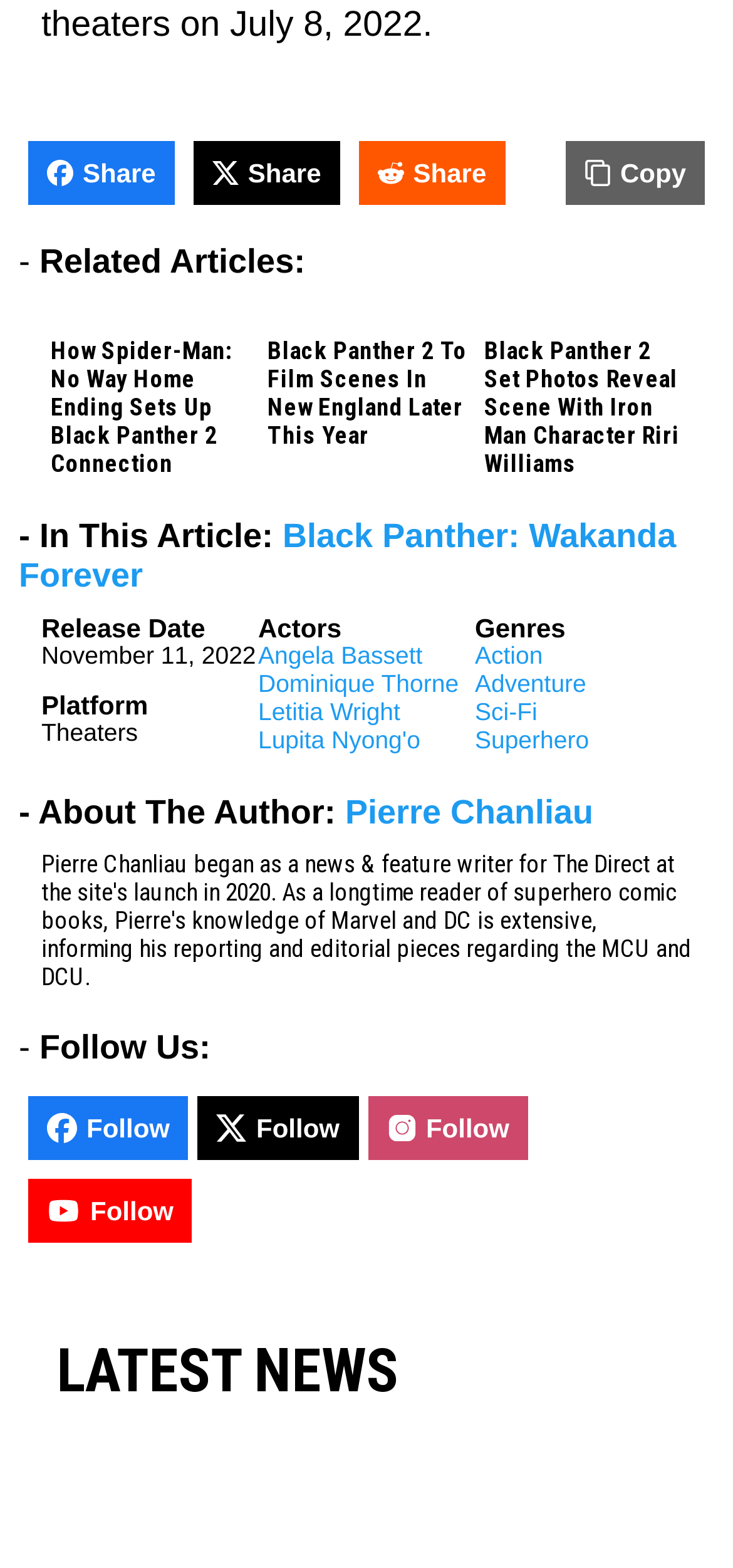Predict the bounding box coordinates of the area that should be clicked to accomplish the following instruction: "Read article about Black Panther 2". The bounding box coordinates should consist of four float numbers between 0 and 1, i.e., [left, top, right, bottom].

[0.352, 0.191, 0.378, 0.215]